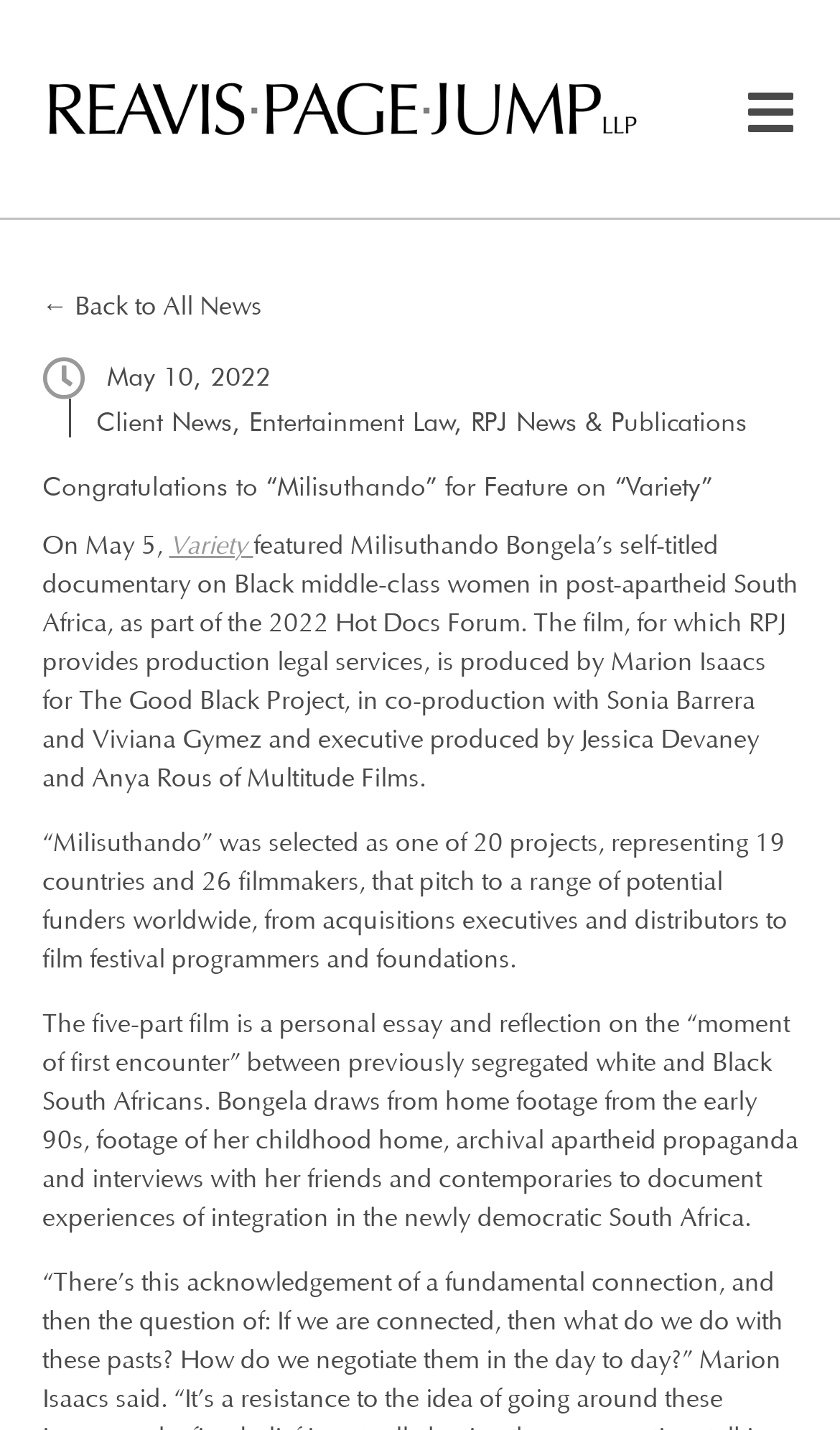Determine the bounding box of the UI component based on this description: "Variety". The bounding box coordinates should be four float values between 0 and 1, i.e., [left, top, right, bottom].

[0.201, 0.373, 0.301, 0.392]